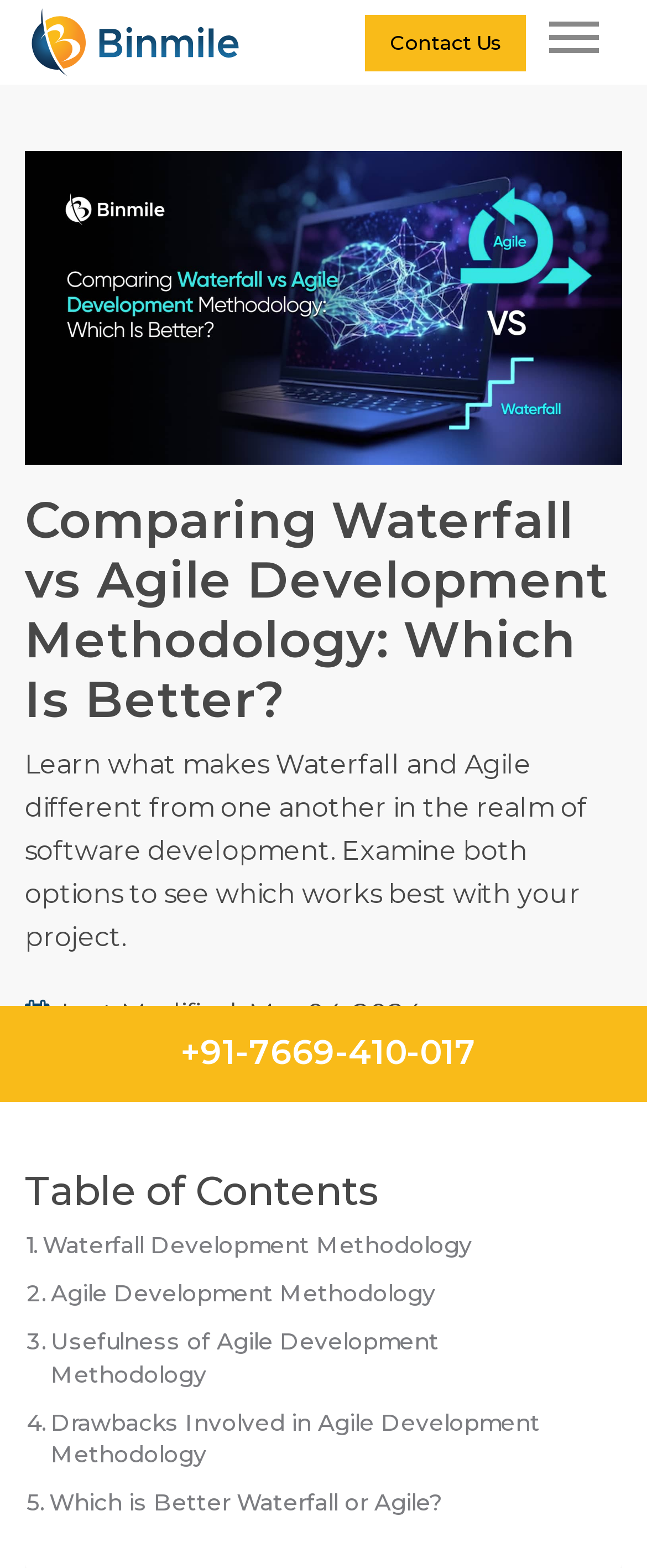Identify the bounding box coordinates for the element that needs to be clicked to fulfill this instruction: "Contact Binmile". Provide the coordinates in the format of four float numbers between 0 and 1: [left, top, right, bottom].

[0.564, 0.009, 0.813, 0.045]